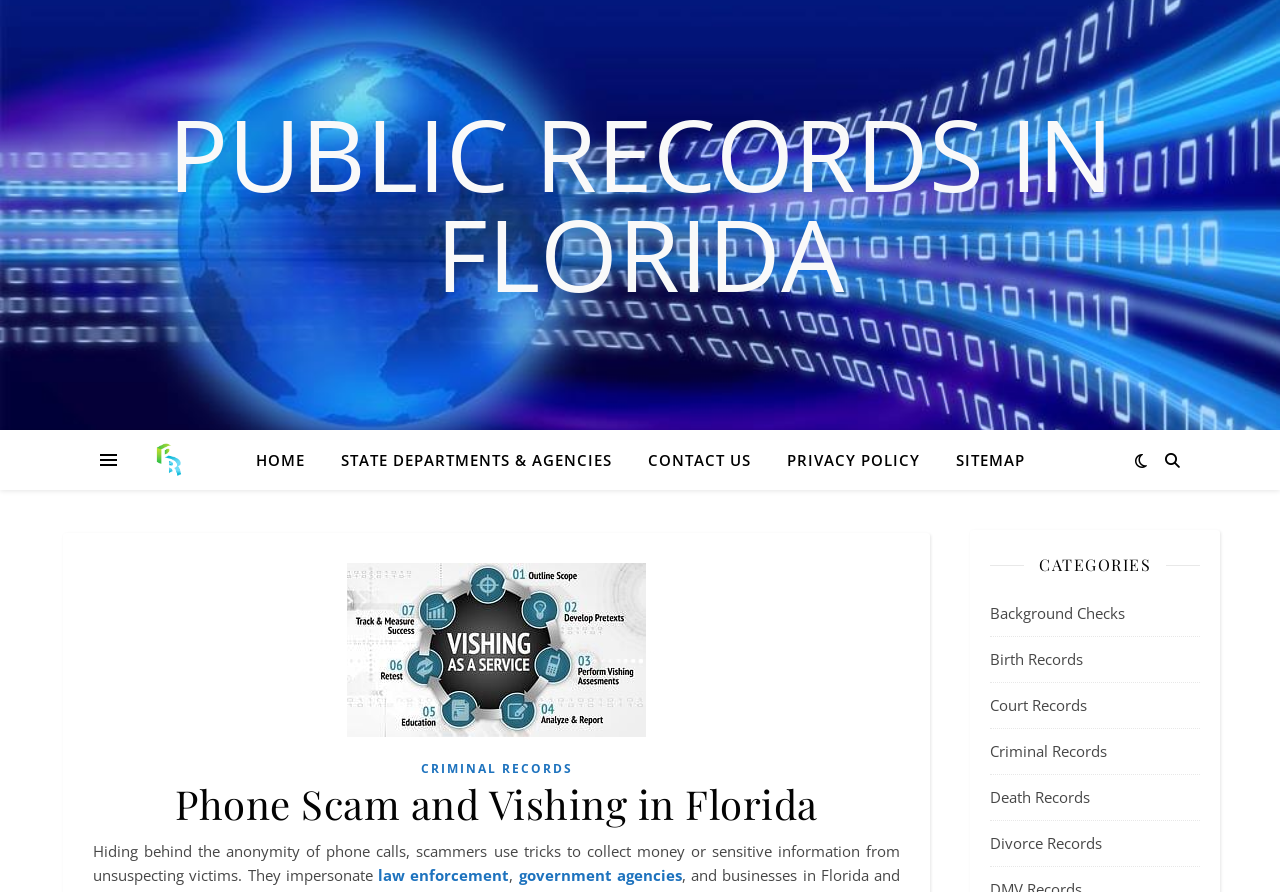How do scammers typically operate?
Refer to the image and provide a one-word or short phrase answer.

Hiding behind phone calls